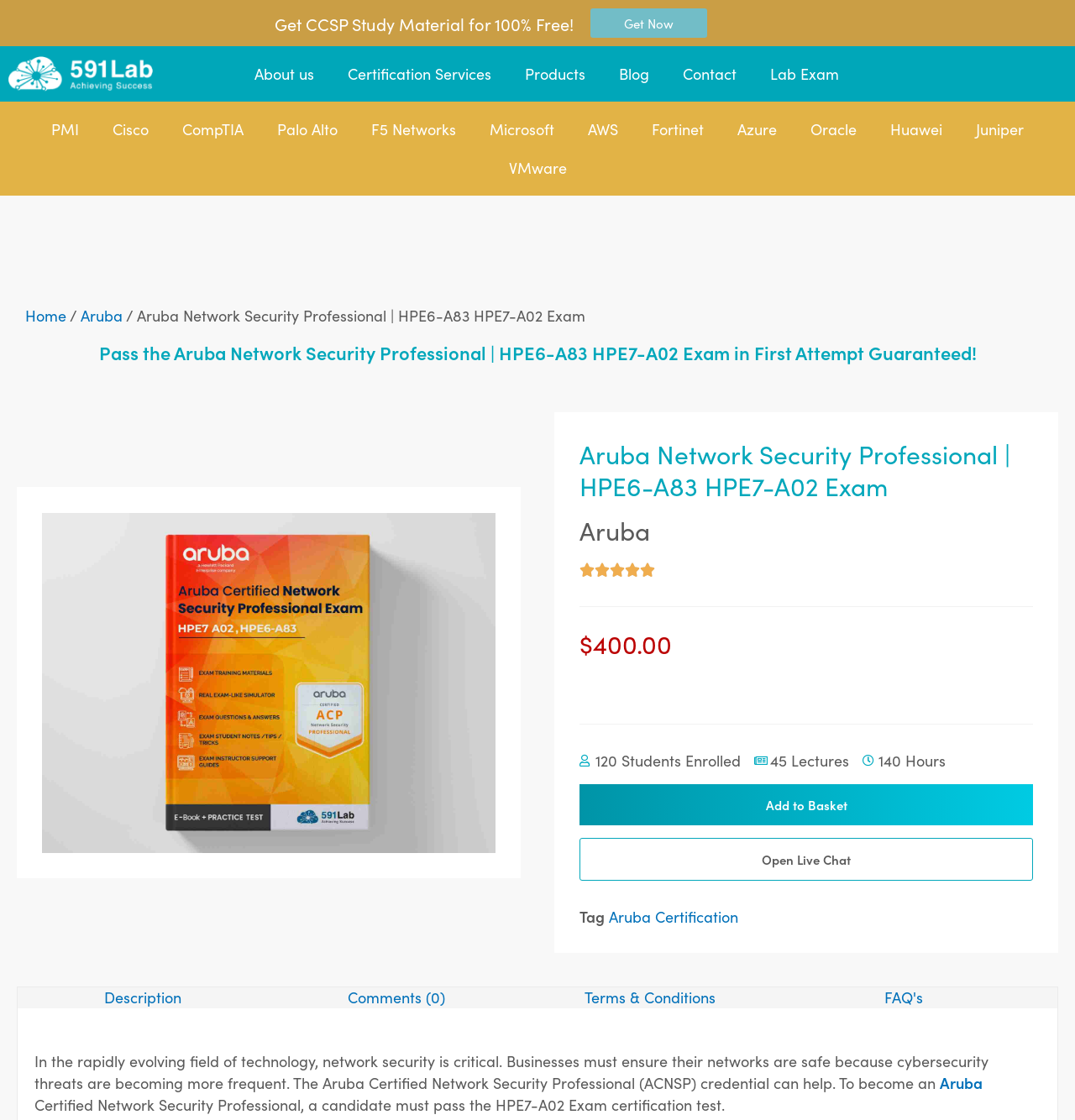Please identify the primary heading on the webpage and return its text.

Pass the Aruba Network Security Professional | HPE6-A83 HPE7-A02 Exam in First Attempt Guaranteed!